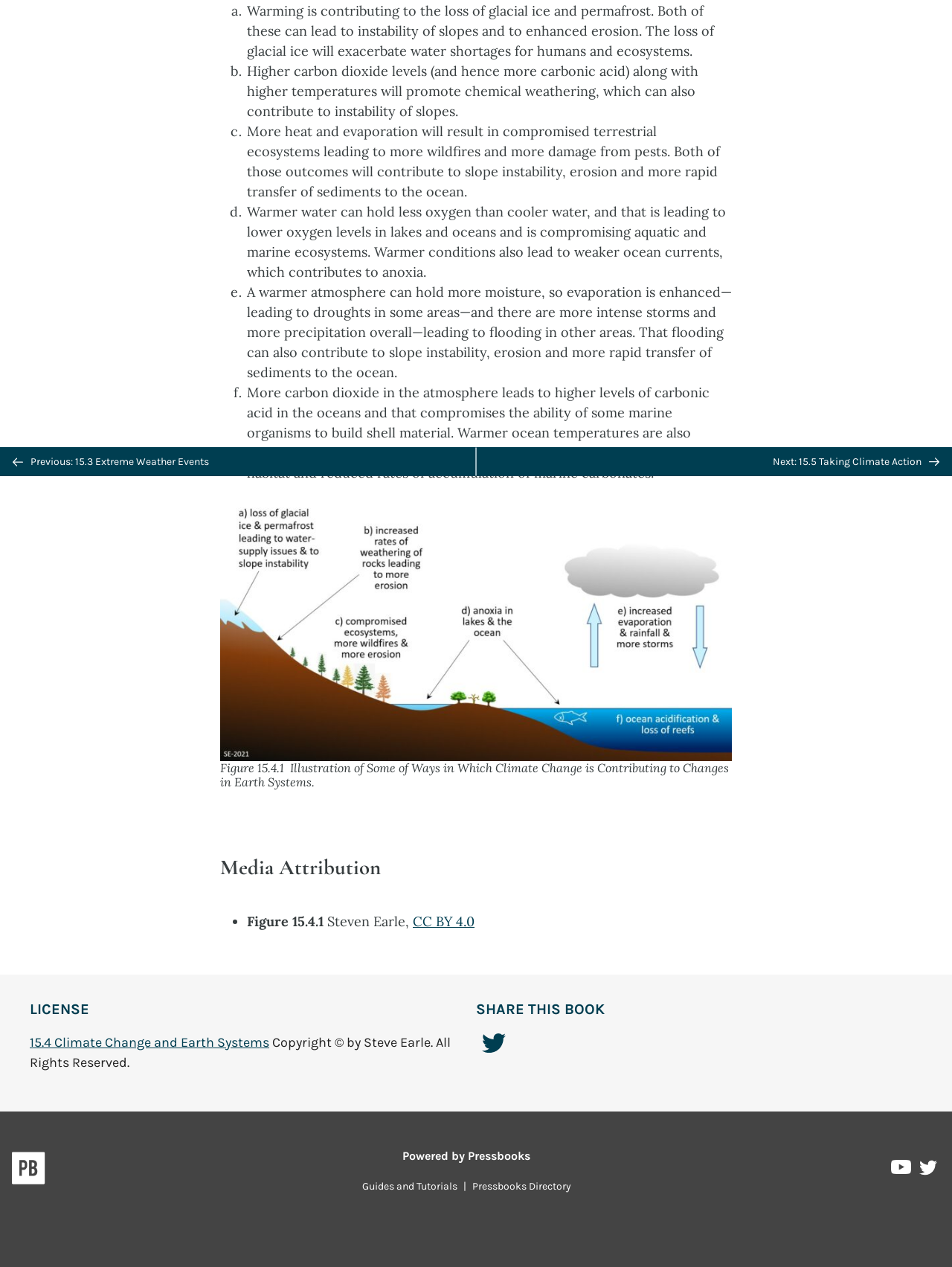Determine the bounding box coordinates for the HTML element mentioned in the following description: "Pressbooks Directory". The coordinates should be a list of four floats ranging from 0 to 1, represented as [left, top, right, bottom].

[0.49, 0.931, 0.606, 0.941]